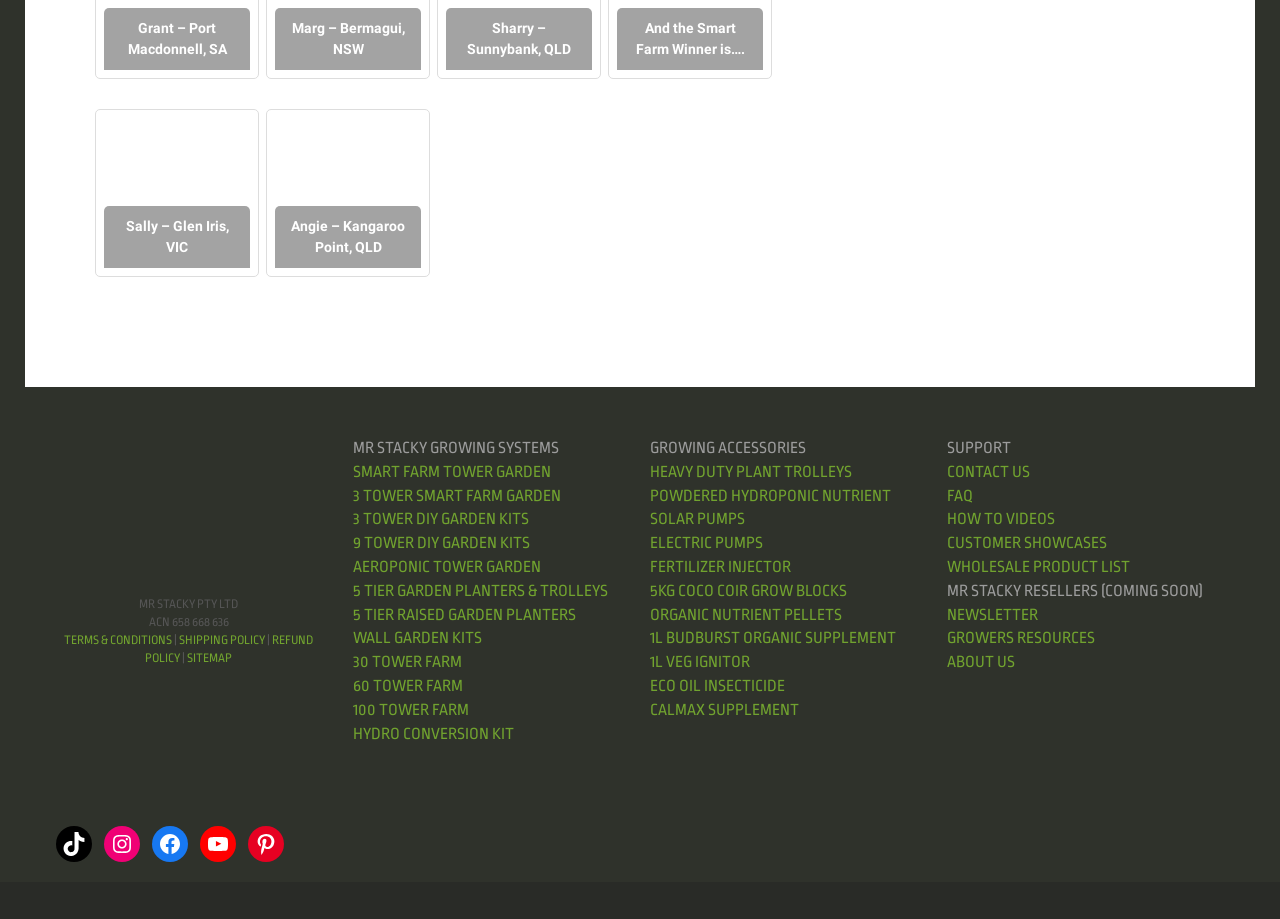Please identify the bounding box coordinates for the region that you need to click to follow this instruction: "Browse the '5 TIER GARDEN PLANTERS & TROLLEYS' product".

[0.276, 0.627, 0.475, 0.647]